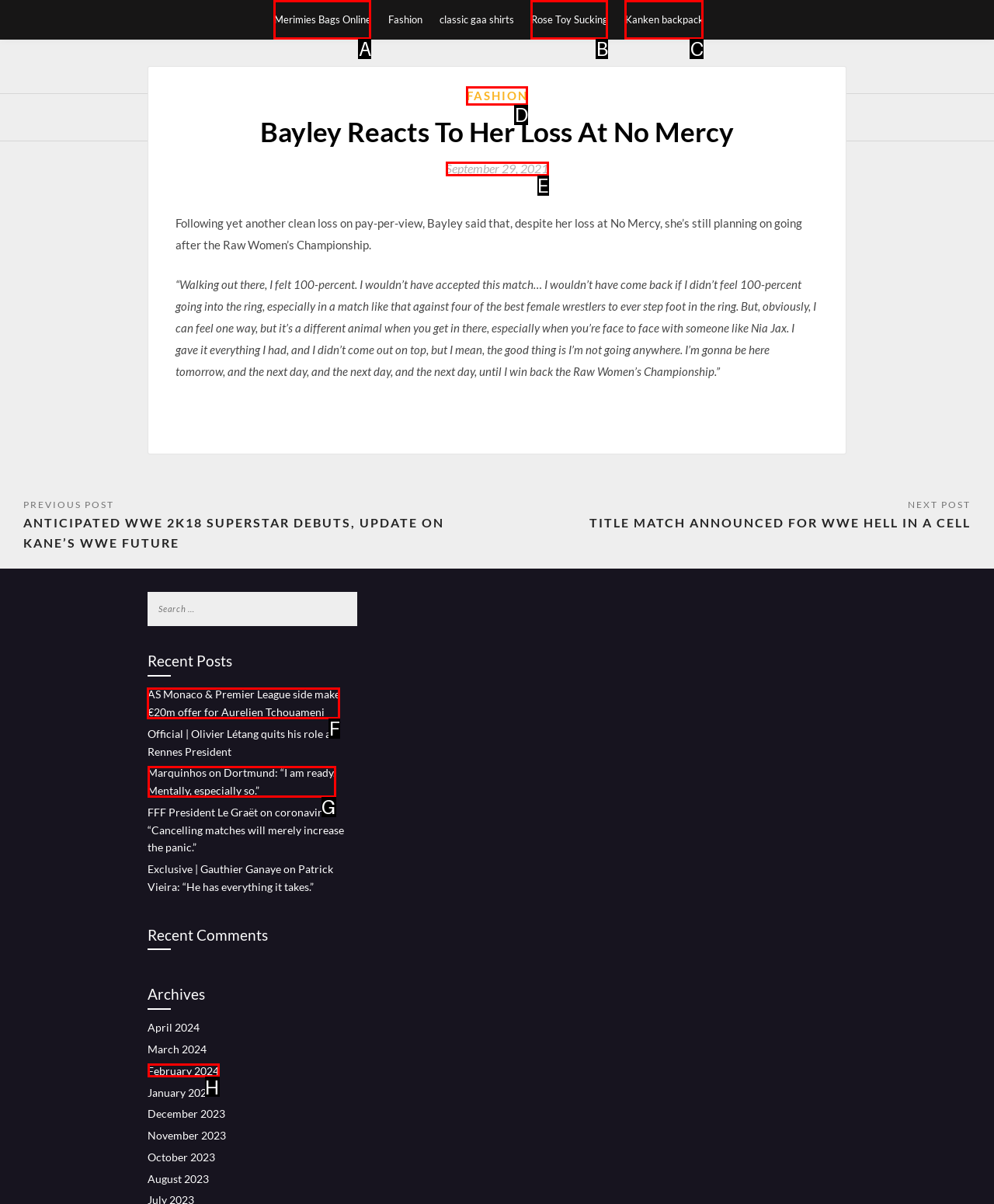Identify the correct UI element to click for the following task: Read the recent post about AS Monaco's offer for Aurelien Tchouameni Choose the option's letter based on the given choices.

F